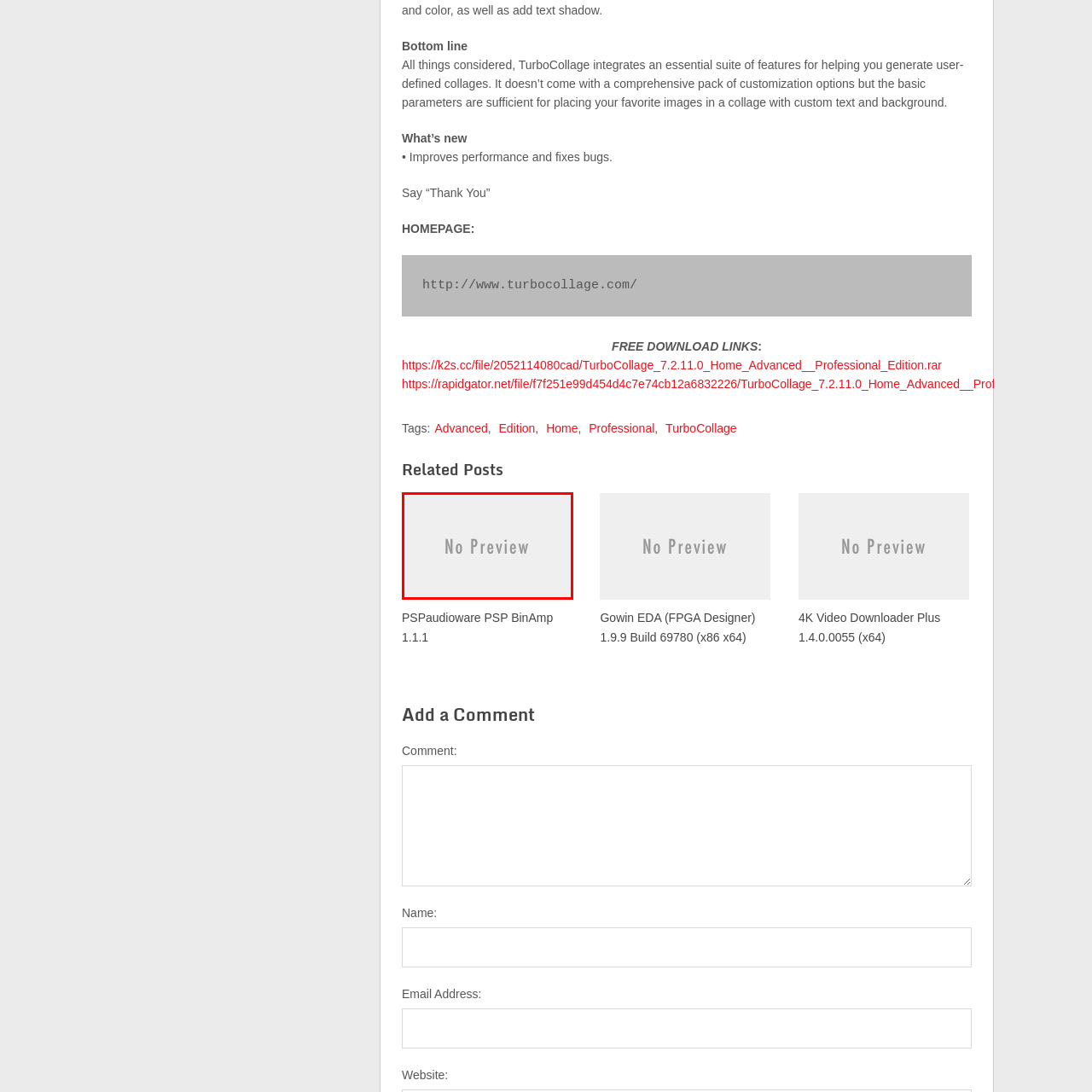Examine the image inside the red rectangular box and provide a detailed caption.

The image depicted is associated with the article titled "PSPaudioware PSP BinAmp 1.1.1," which provides an overview of a software tool for audio processing. Positioned within a section discussing related posts, the image likely serves as a placeholder or thumbnail for the software, emphasizing its relevance in the context of audio plugins and tools. Accompanying text in the article highlights the software’s features and its importance within the audio editing landscape, suggesting it is a valuable resource for users interested in digital audio workstations. The image's minimalist presentation may reflect the software's functional approach, focusing on performance and usability over aesthetics.